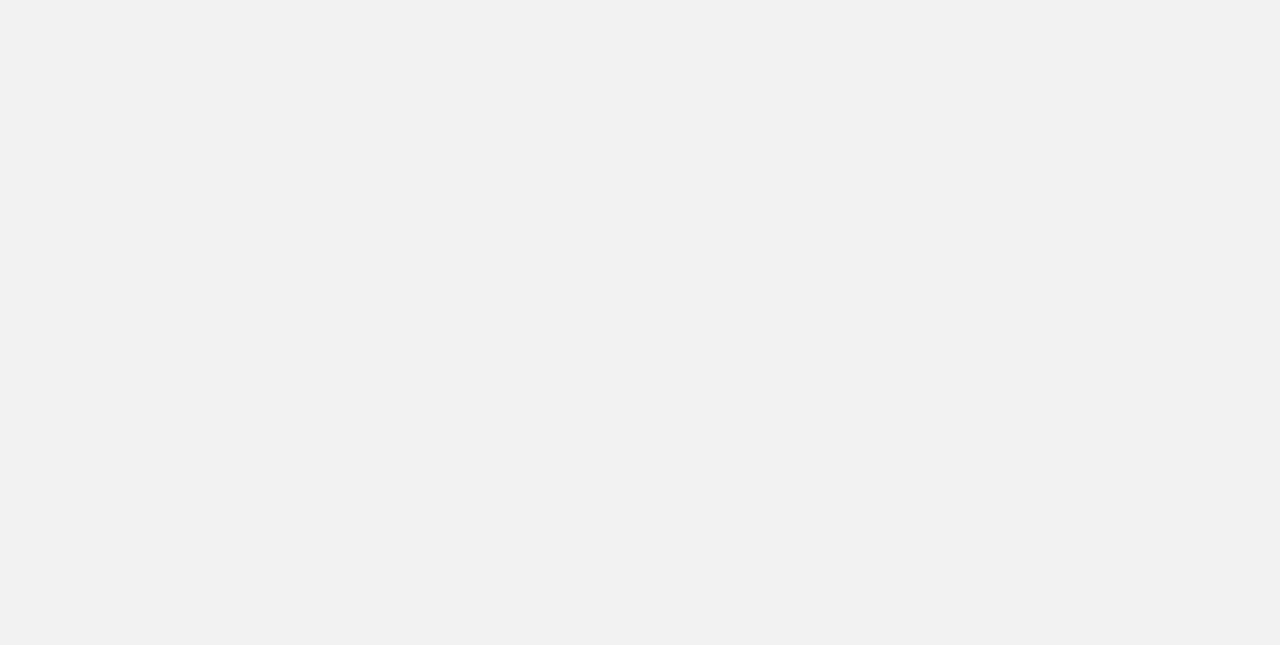What are the categories of the post?
Please give a detailed and elaborate explanation in response to the question.

The footer section of the webpage lists several categories that the post belongs to, including 'Connecticut College Arboretum', 'Edgerton & Stengel Memorial Wildflower Garden', and others, which suggest the topics or themes that the post is related to.